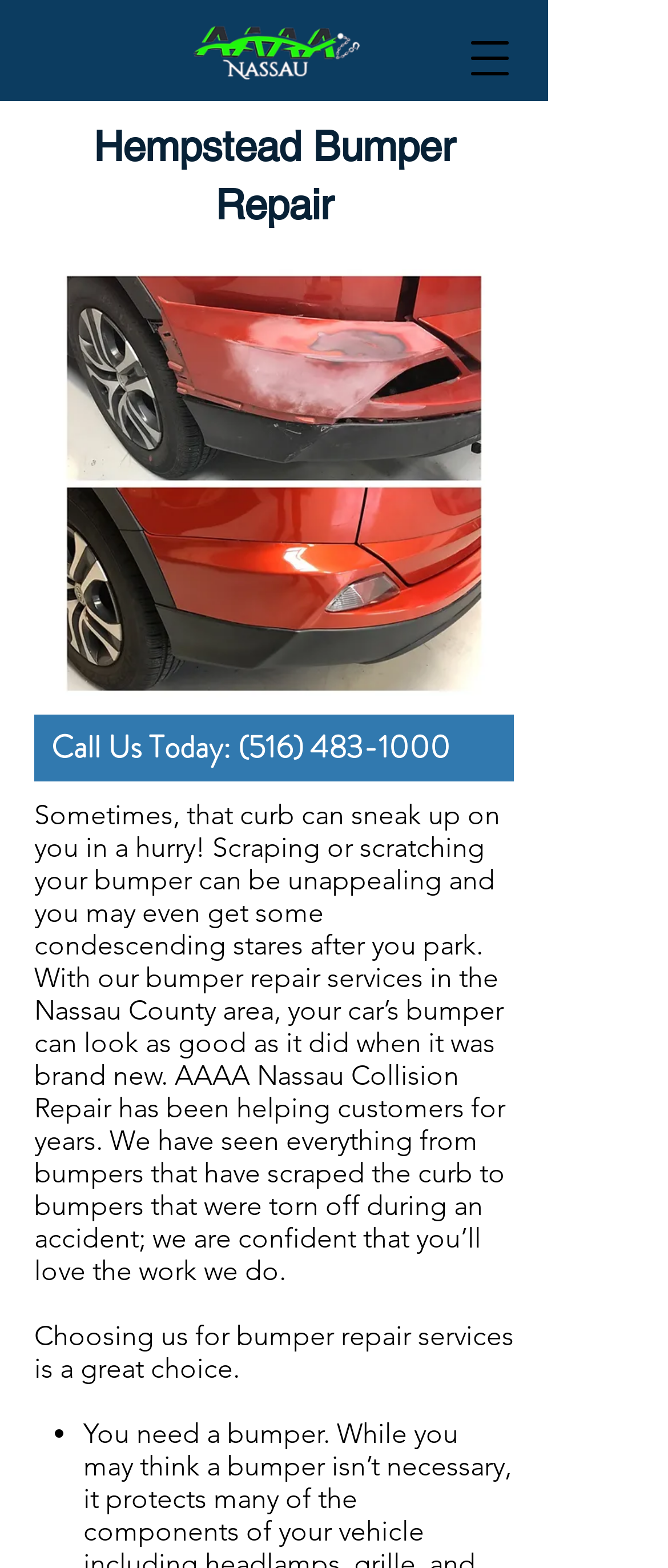Refer to the screenshot and answer the following question in detail:
What is the tone of the text describing the bumper repair services?

I found the tone of the text by reading the language used, which is informal and relatable, with phrases like 'Sometimes, that curb can sneak up on you in a hurry!' and 'you may even get some condescending stares after you park'.